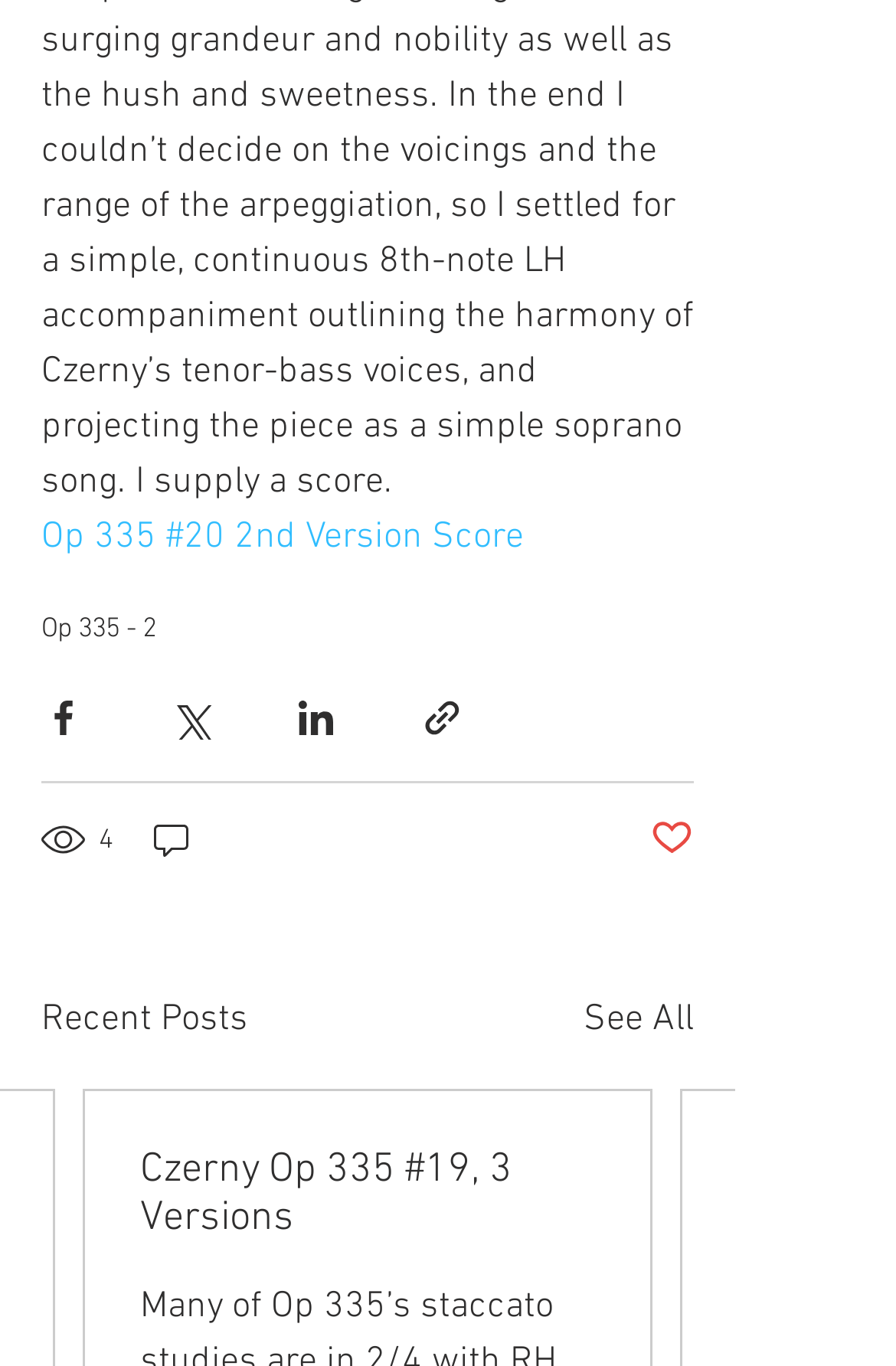What is the number of views for the current post?
Analyze the image and provide a thorough answer to the question.

I found the text '4 views' on the webpage, which indicates the number of views for the current post.